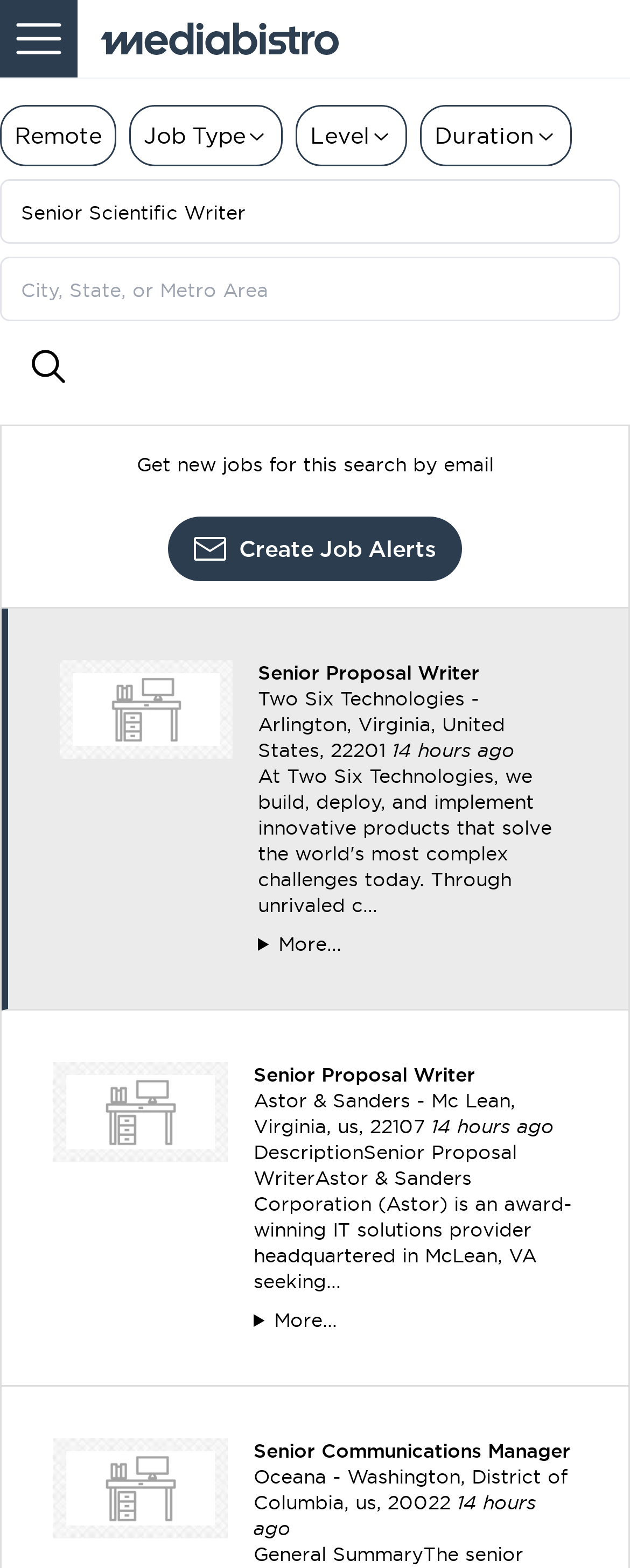How many job listings are displayed on the webpage?
Look at the image and answer with only one word or phrase.

3